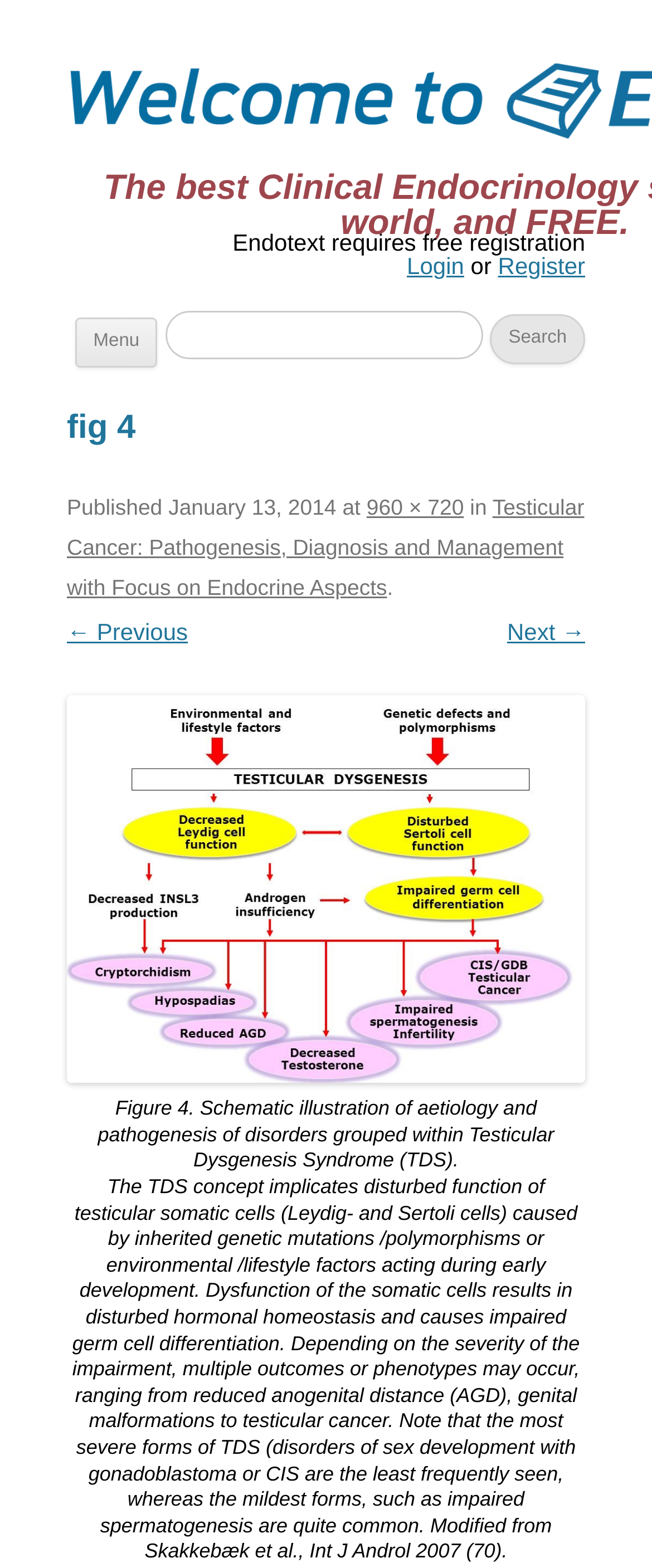What is the main concept of TDS?
Carefully examine the image and provide a detailed answer to the question.

The main concept of TDS is the disturbed function of testicular somatic cells (Leydig- and Sertoli cells) caused by inherited genetic mutations/polymorphisms or environmental/lifestyle factors acting during early development, as explained in the static text describing Figure 4.